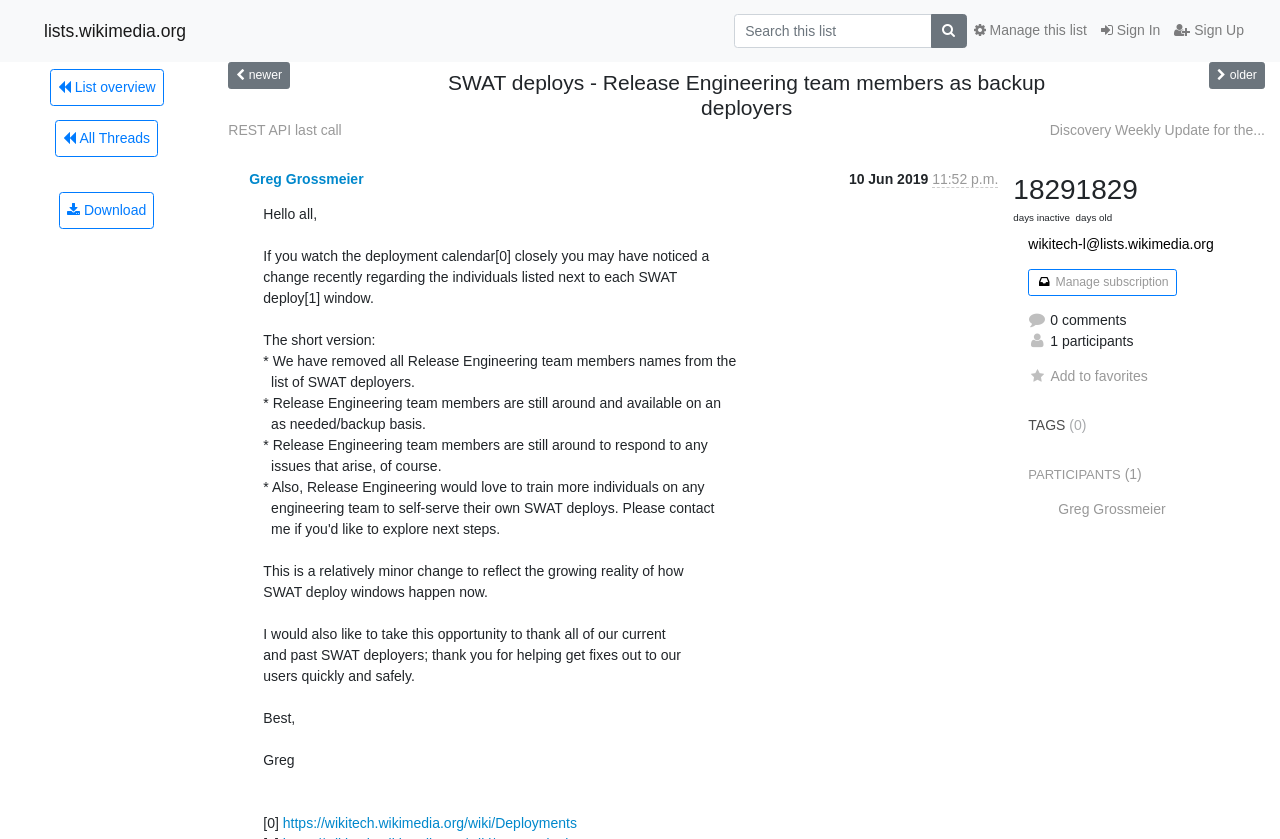How many participants are there in this thread?
Refer to the image and offer an in-depth and detailed answer to the question.

The information about the number of participants is located at the bottom of the webpage, where it says '1 participants', indicating that there is only one participant in this thread.